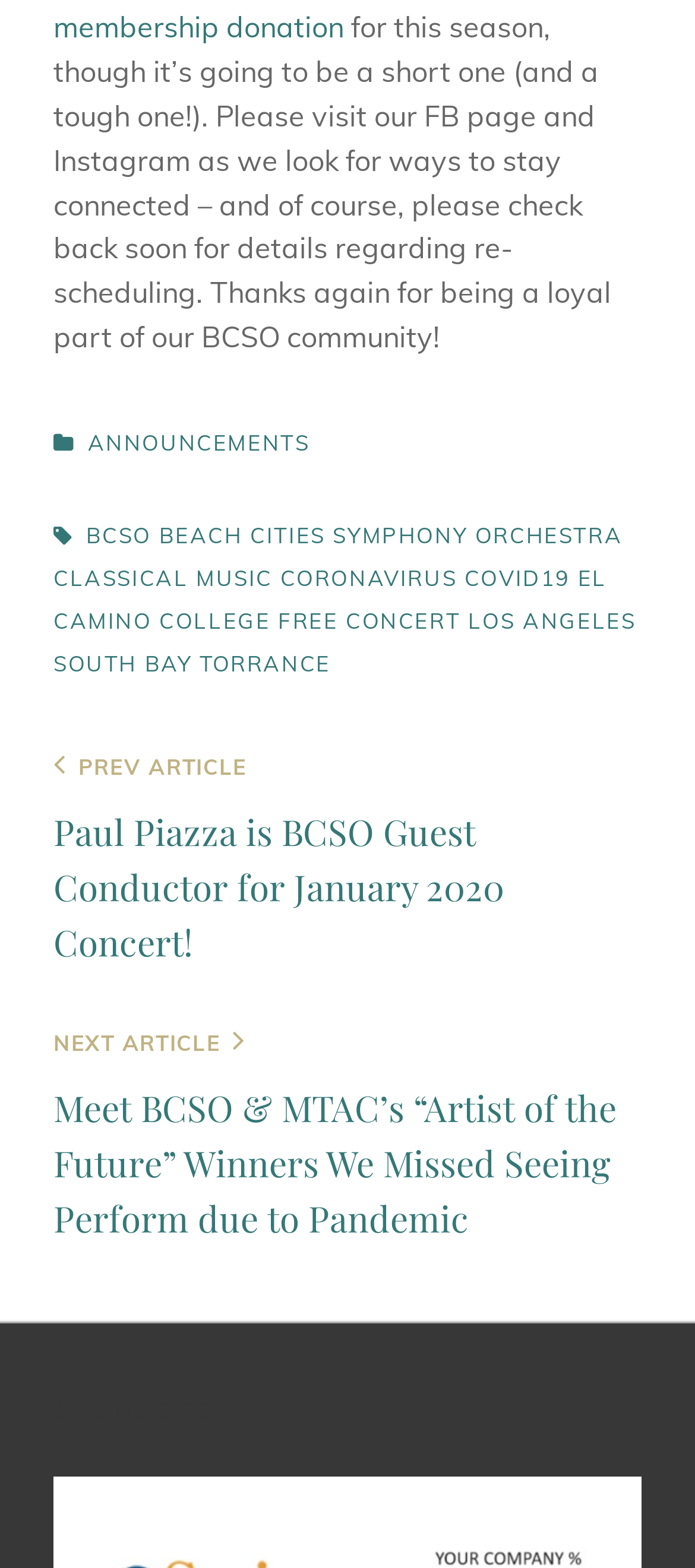What is the name of the orchestra?
From the details in the image, answer the question comprehensively.

The answer can be found in the footer section of the webpage, where there is a link with the text 'BEACH CITIES SYMPHONY ORCHESTRA'.